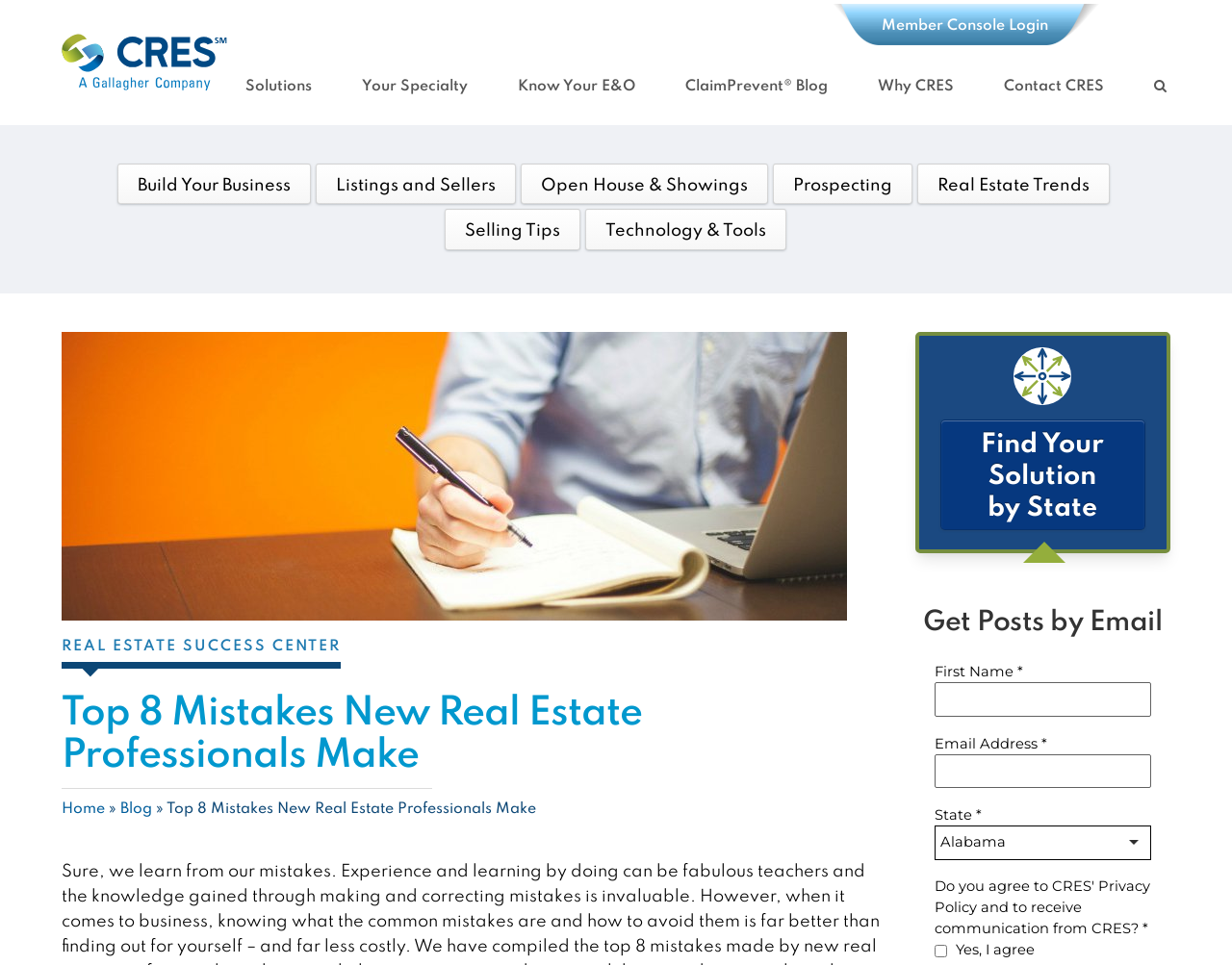Find the bounding box of the UI element described as: "Find Your Solution by State". The bounding box coordinates should be given as four float values between 0 and 1, i.e., [left, top, right, bottom].

[0.743, 0.344, 0.95, 0.573]